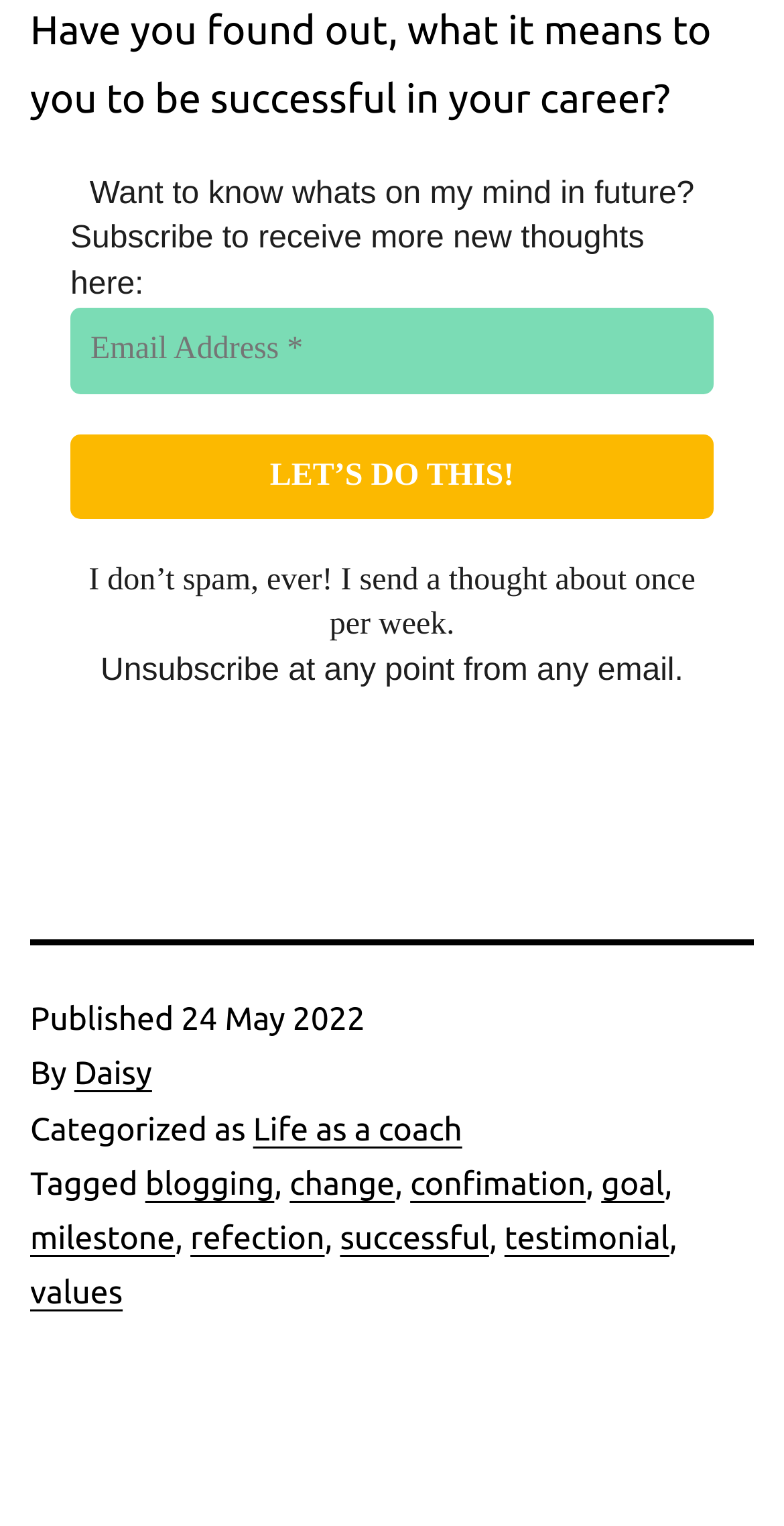Determine the bounding box coordinates of the clickable area required to perform the following instruction: "Explore posts tagged with 'successful'". The coordinates should be represented as four float numbers between 0 and 1: [left, top, right, bottom].

[0.434, 0.8, 0.624, 0.824]